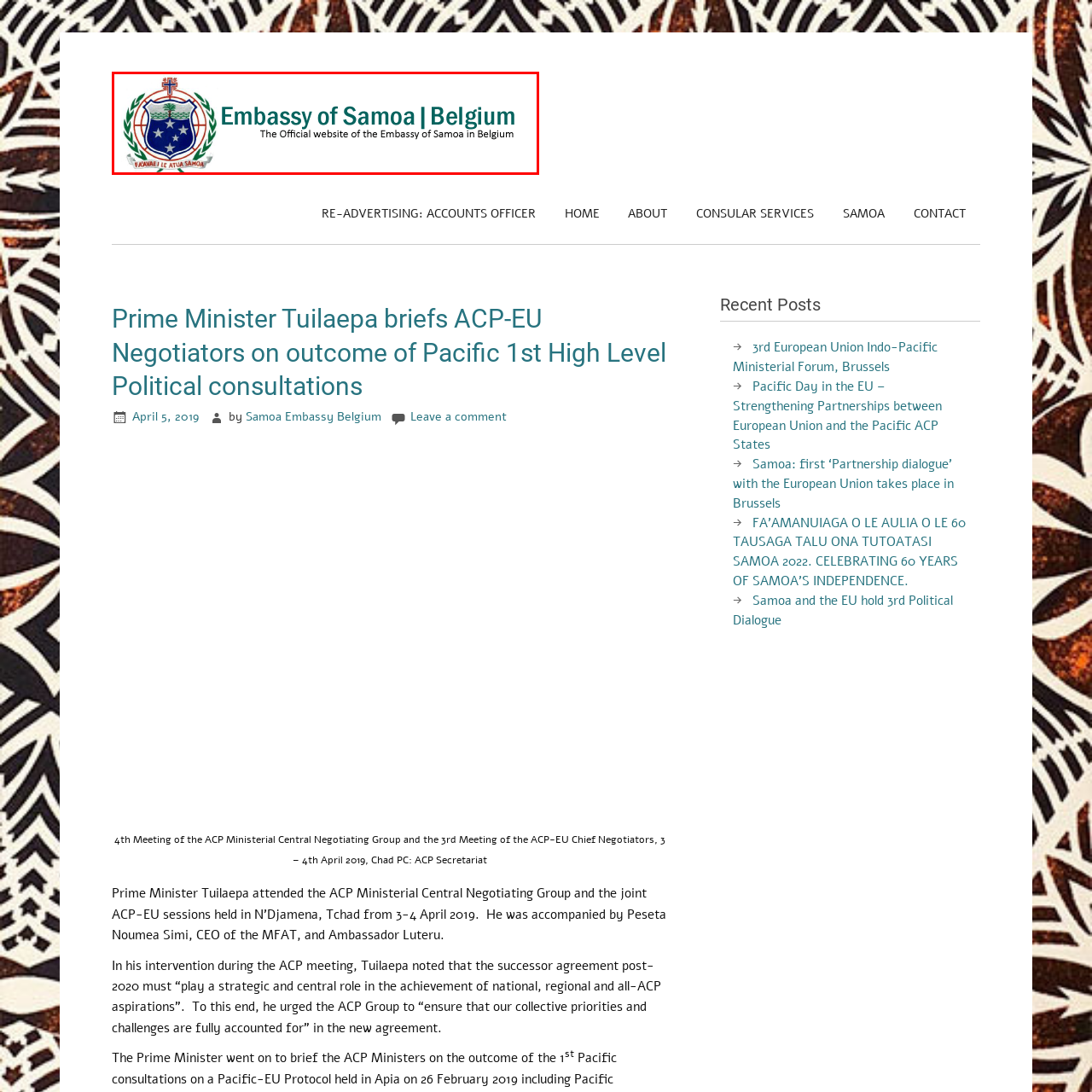Pay attention to the image encased in the red boundary and reply to the question using a single word or phrase:
What is the purpose of the embassy's website?

To represent Samoa in Belgium